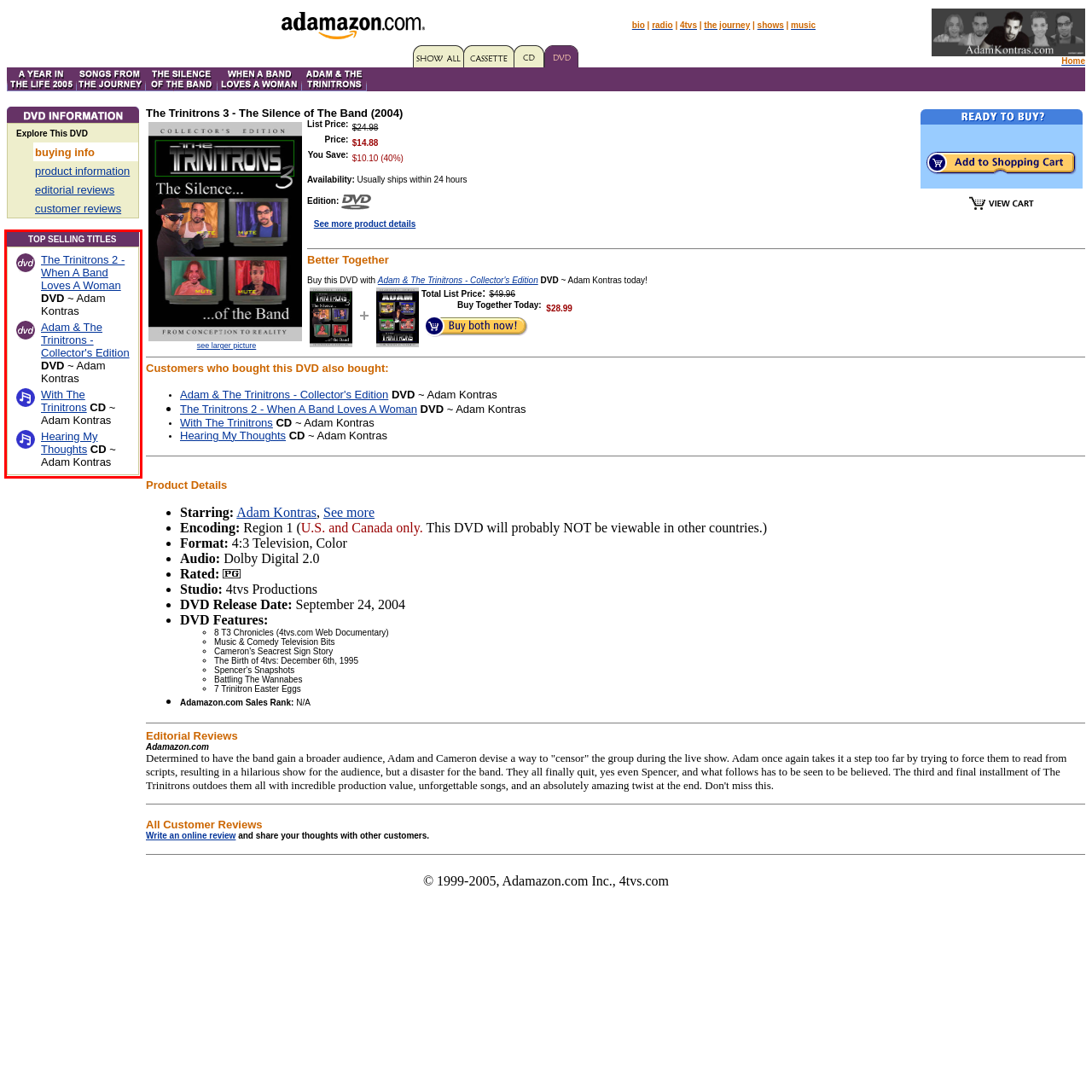The screenshot provided shows a webpage with a red bounding box. Apply OCR to the text within this red bounding box and provide the extracted content.

TOP SELLING TITLES The Trinitrons 2 - When A Band Loves A Woman DVD ~ Adam Kontras Adam & The Trinitrons - Collector's Edition DVD ~ Adam Kontras With The Trinitrons CD ~ Adam Kontras Hearing My Thoughts CD ~ Adam Kontras